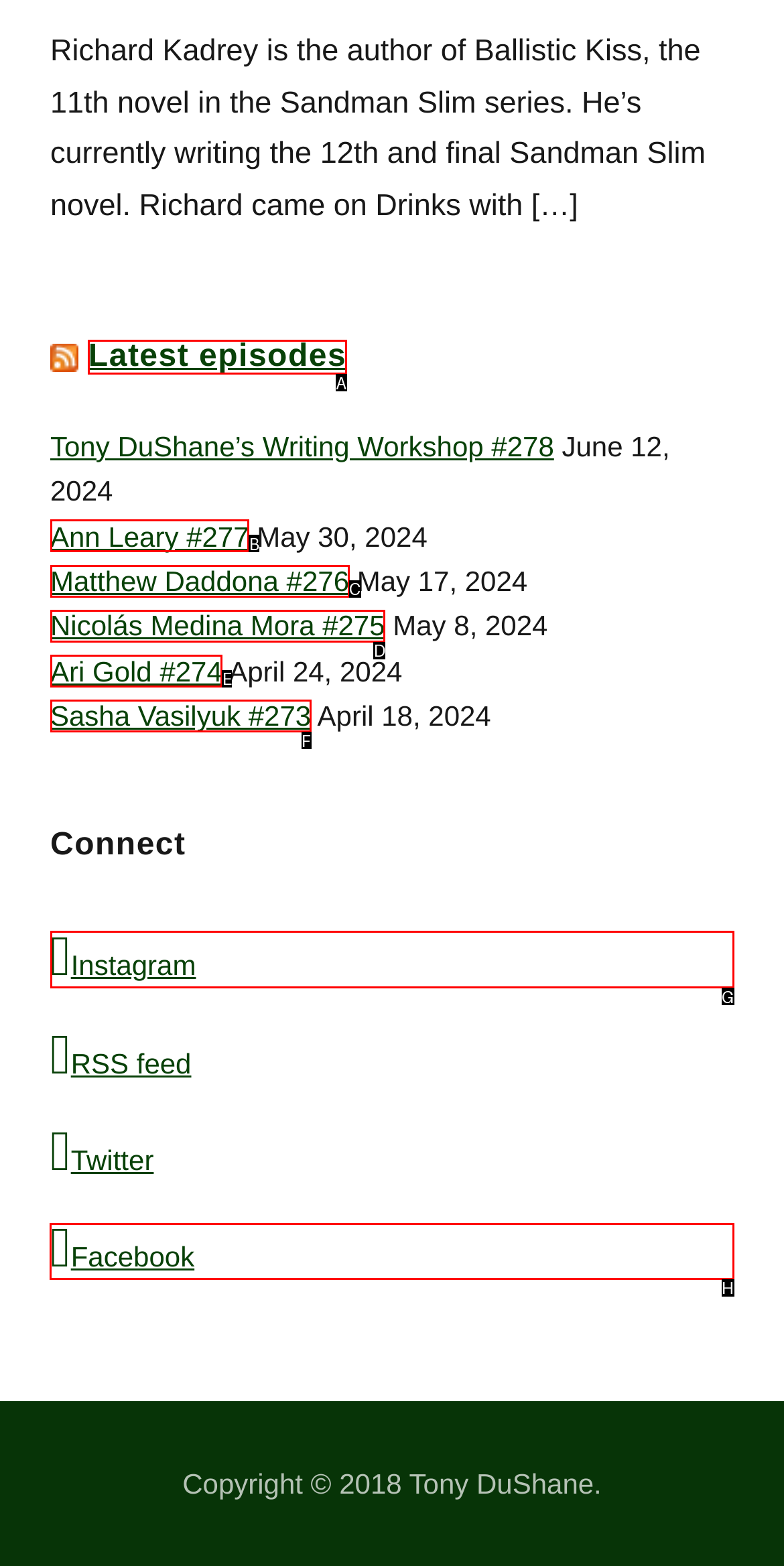Point out the correct UI element to click to carry out this instruction: Visit Facebook page
Answer with the letter of the chosen option from the provided choices directly.

H